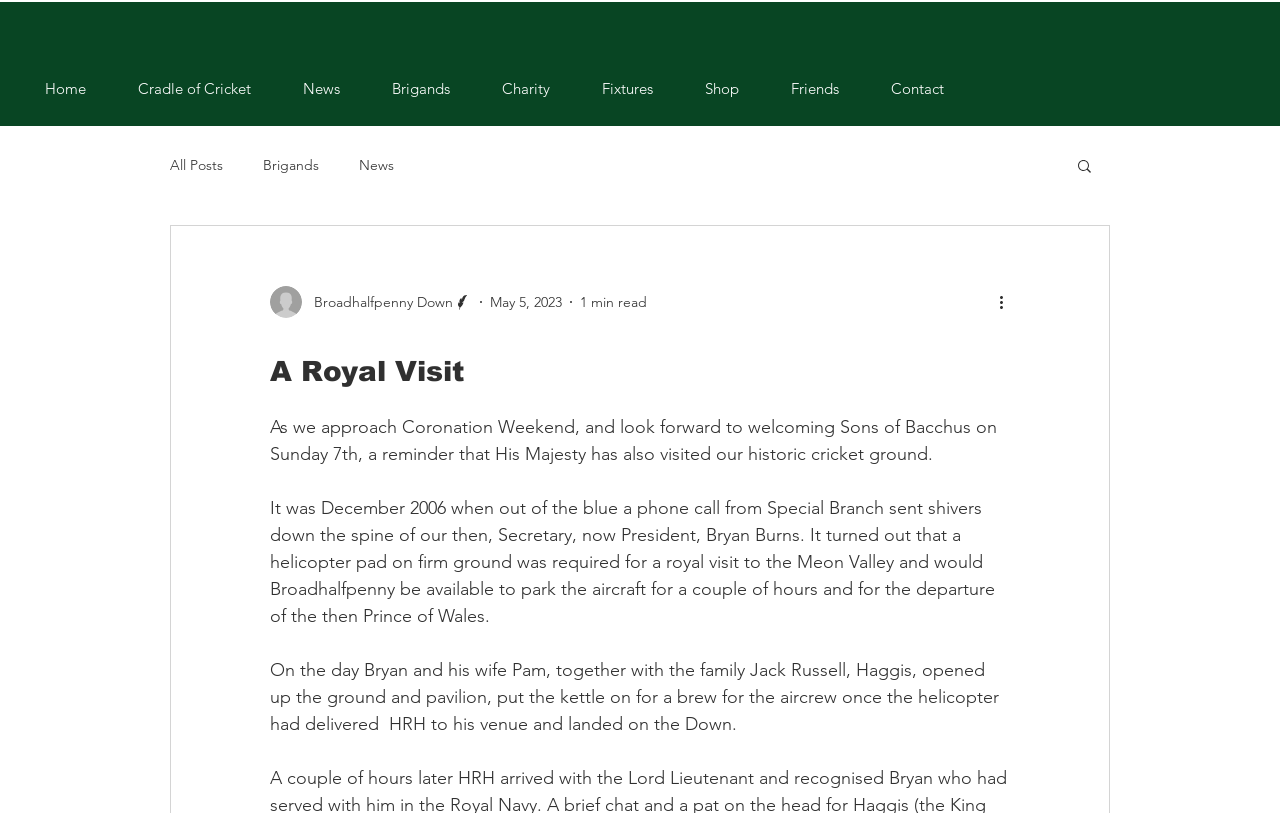Locate the bounding box for the described UI element: "All Posts". Ensure the coordinates are four float numbers between 0 and 1, formatted as [left, top, right, bottom].

[0.133, 0.192, 0.174, 0.214]